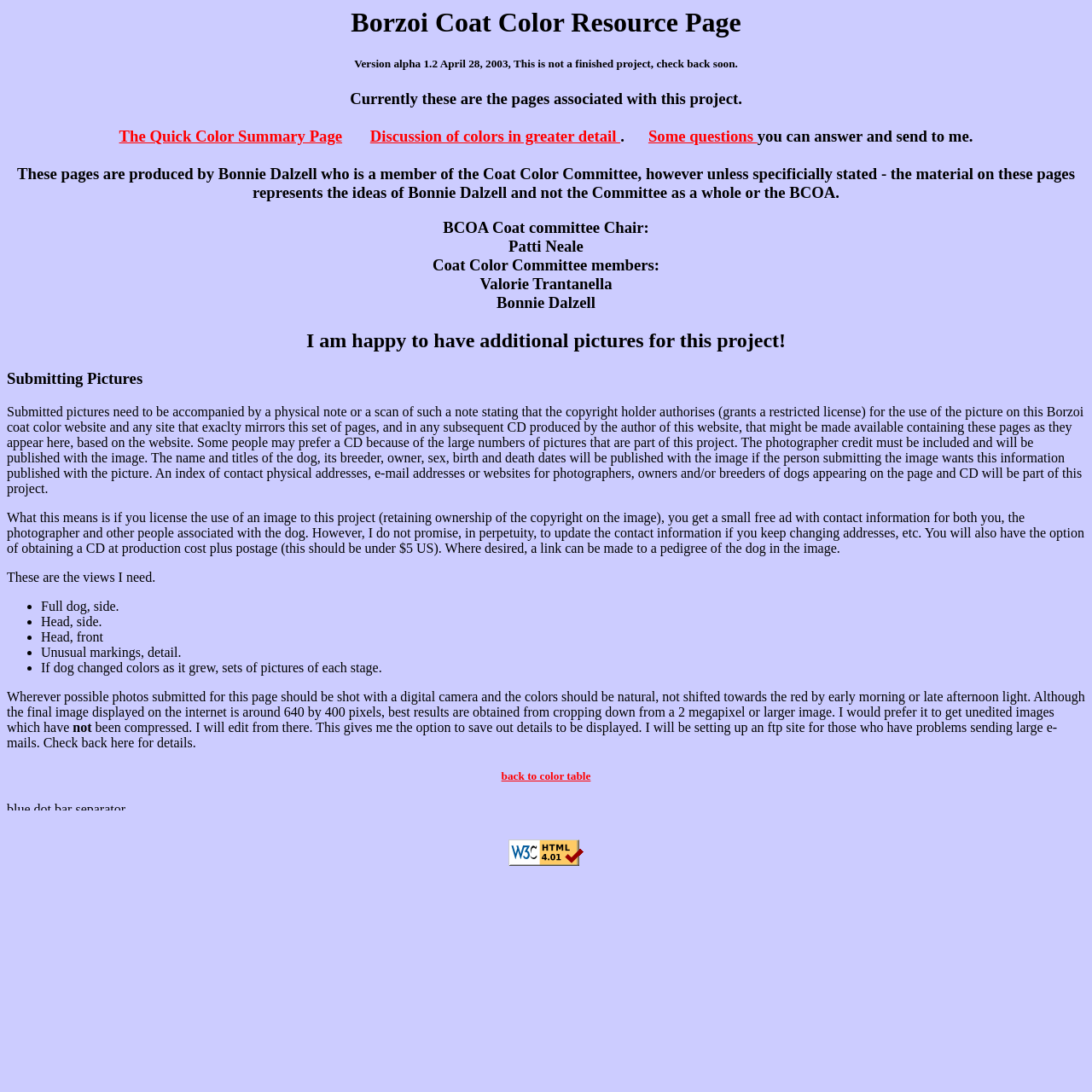Provide an in-depth description of the elements and layout of the webpage.

This webpage is a resource page for Borzoi coat colors, with a focus on providing information and examples. At the top of the page, there are three headings that introduce the page, its version, and the project's goals. Below these headings, there is a section that lists the associated pages with this project, including links to a quick color summary page, a discussion of colors in greater detail, and a page for submitting questions.

The page then lists the members of the BCOA Coat Committee, including the chair and two members, with their names displayed in a hierarchical structure. Following this, there is a section dedicated to submitting pictures for the project, which outlines the requirements and guidelines for submitting images, including the need for a physical note or scan granting permission for use, and the option to include contact information and a link to a pedigree.

The page also lists the specific views needed for the project, including full dog side views, head shots, and details of unusual markings. Additionally, there is a section providing guidance on photographing dogs for the project, recommending the use of digital cameras and natural lighting.

At the bottom of the page, there is a link to return to the color table, followed by a blue dot bar separator image, and finally, a link to validate the HTML 4.01 of the page, accompanied by an image of the validation logo.